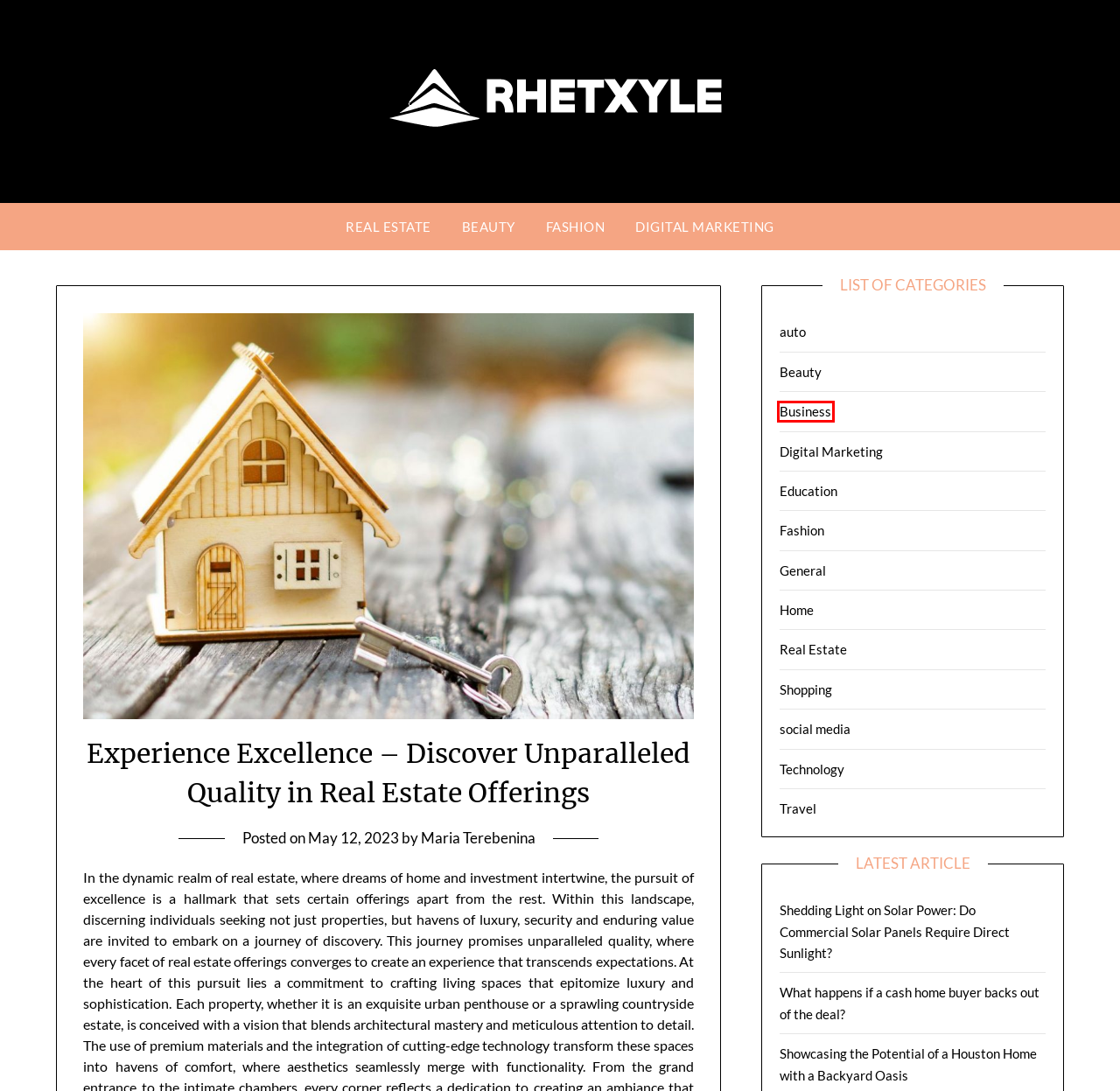Please examine the screenshot provided, which contains a red bounding box around a UI element. Select the webpage description that most accurately describes the new page displayed after clicking the highlighted element. Here are the candidates:
A. Business – Rhetxyle
B. Home – Rhetxyle
C. Travel – Rhetxyle
D. auto – Rhetxyle
E. Fashion – Rhetxyle
F. Digital Marketing – Rhetxyle
G. Shopping – Rhetxyle
H. Rhetxyle – Make Your Lesuire Time Gleeful And Gainful

A